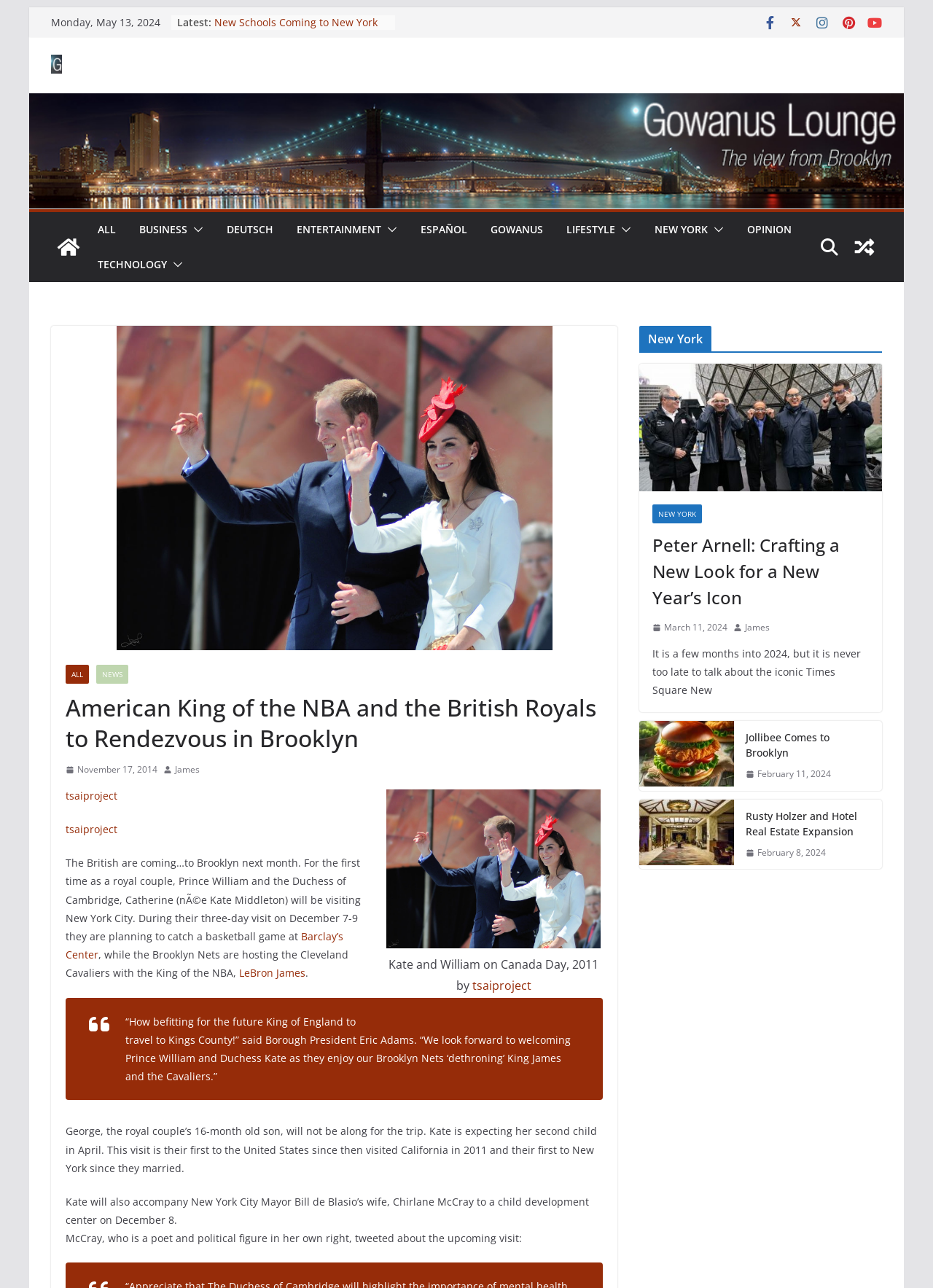Find the bounding box coordinates of the clickable area that will achieve the following instruction: "Click on the link to view a random post".

[0.908, 0.178, 0.945, 0.206]